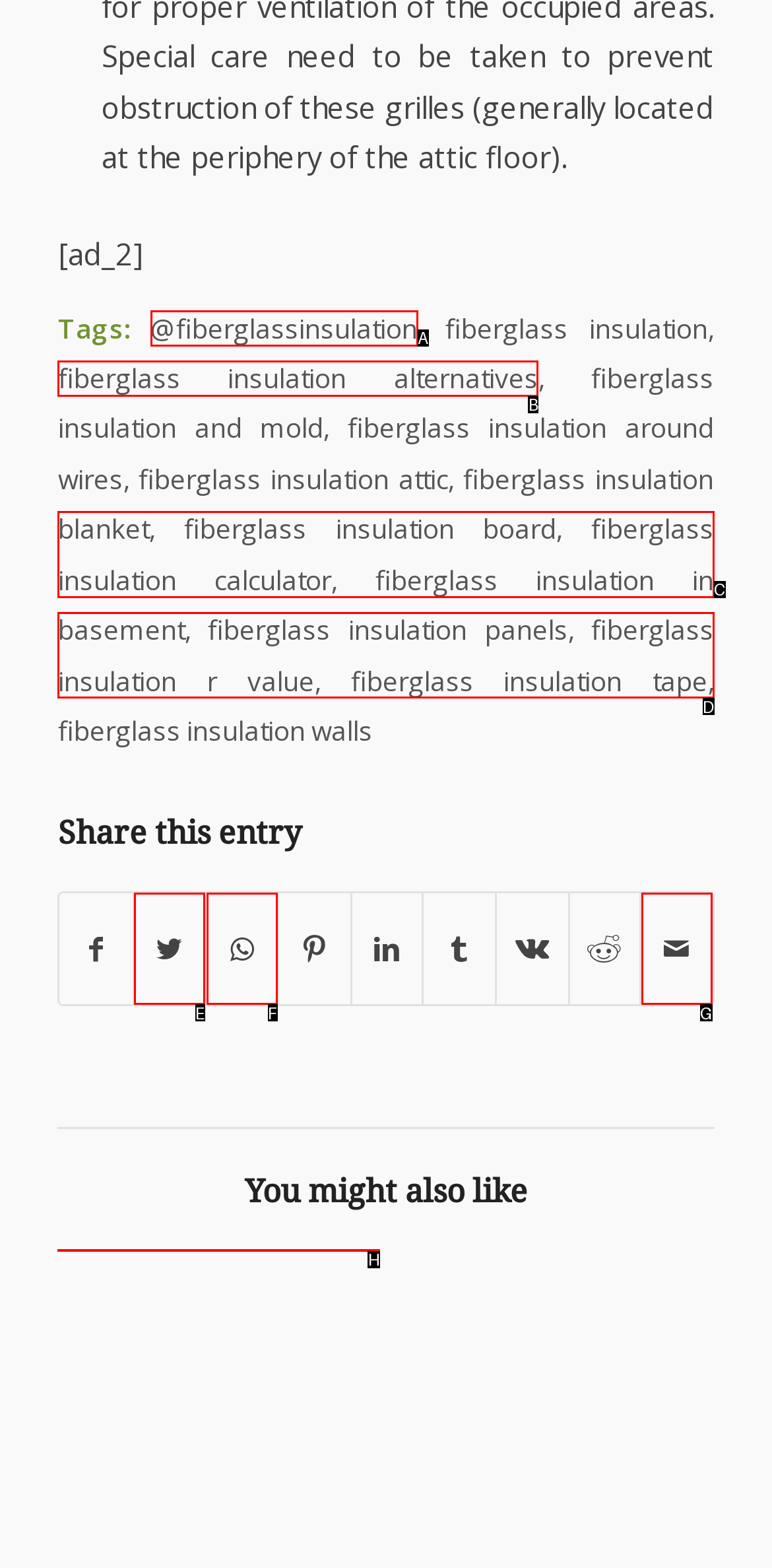Identify the correct option to click in order to accomplish the task: View 'Attic Insulation Options Offer Different Pros and Cons' Provide your answer with the letter of the selected choice.

H